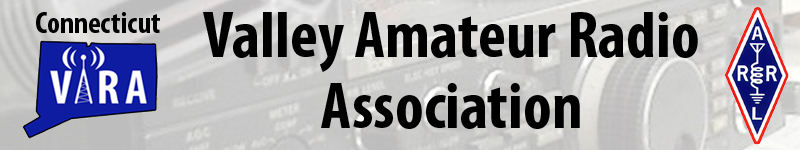Provide a comprehensive description of the image.

The image features the banner for the Connecticut Valley Amateur Radio Association (VARA). It prominently displays the association's logo on the left, which features a radio tower symbol within the state outline of Connecticut. To the right, the name "Valley Amateur Radio Association" is bold and large, emphasizing the organization’s focus on amateur radio activities. Flanking the text are two additional symbols: one from the American Radio Relay League (ARRL) on the right, indicating affiliation with this national amateur radio organization. The background subtly features a radio equipment design, reinforcing the theme of amateur radio communication. This banner serves as a welcoming introduction to the association's online presence.